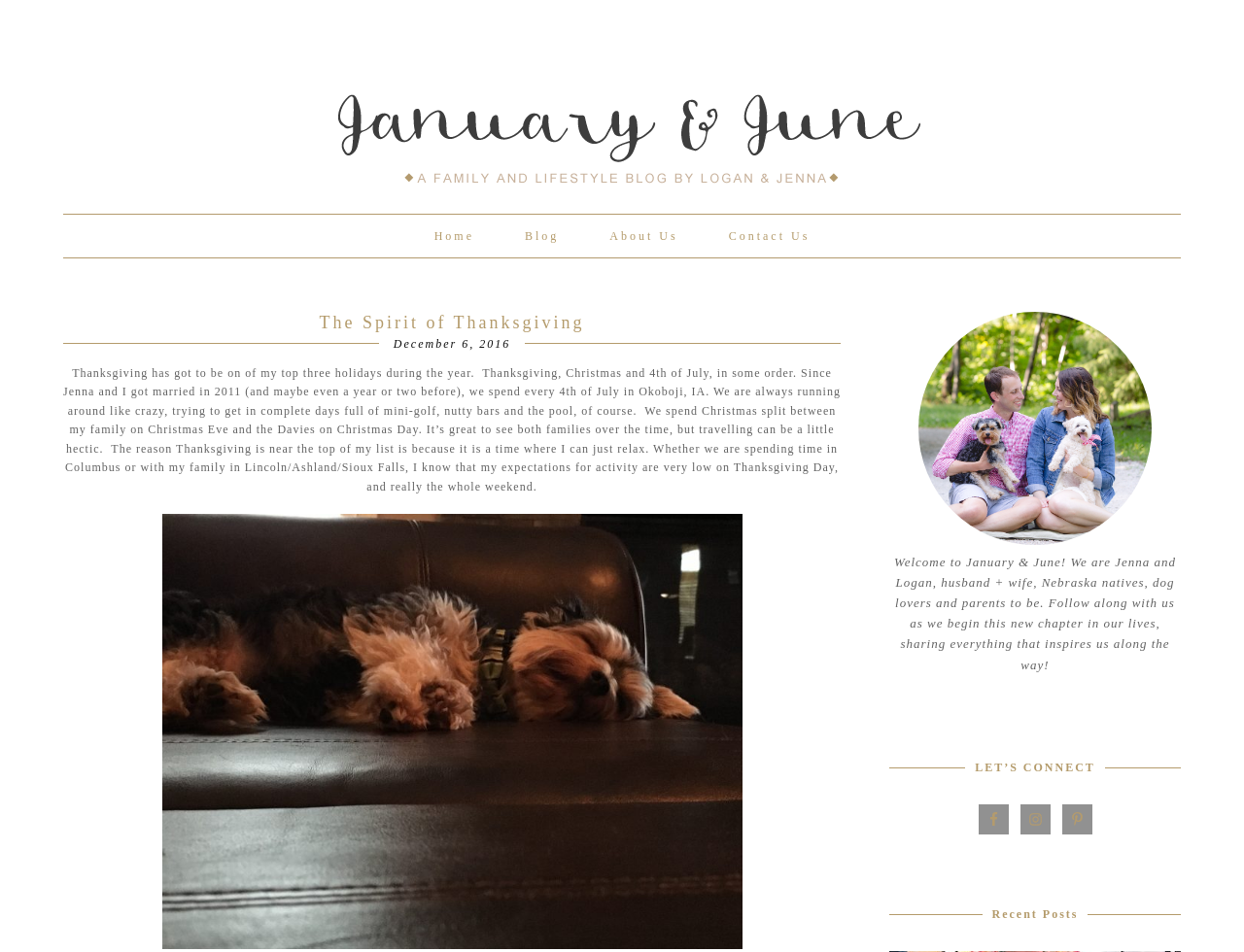Locate the bounding box coordinates of the element that should be clicked to execute the following instruction: "Click on the 'Home' link".

[0.33, 0.226, 0.4, 0.271]